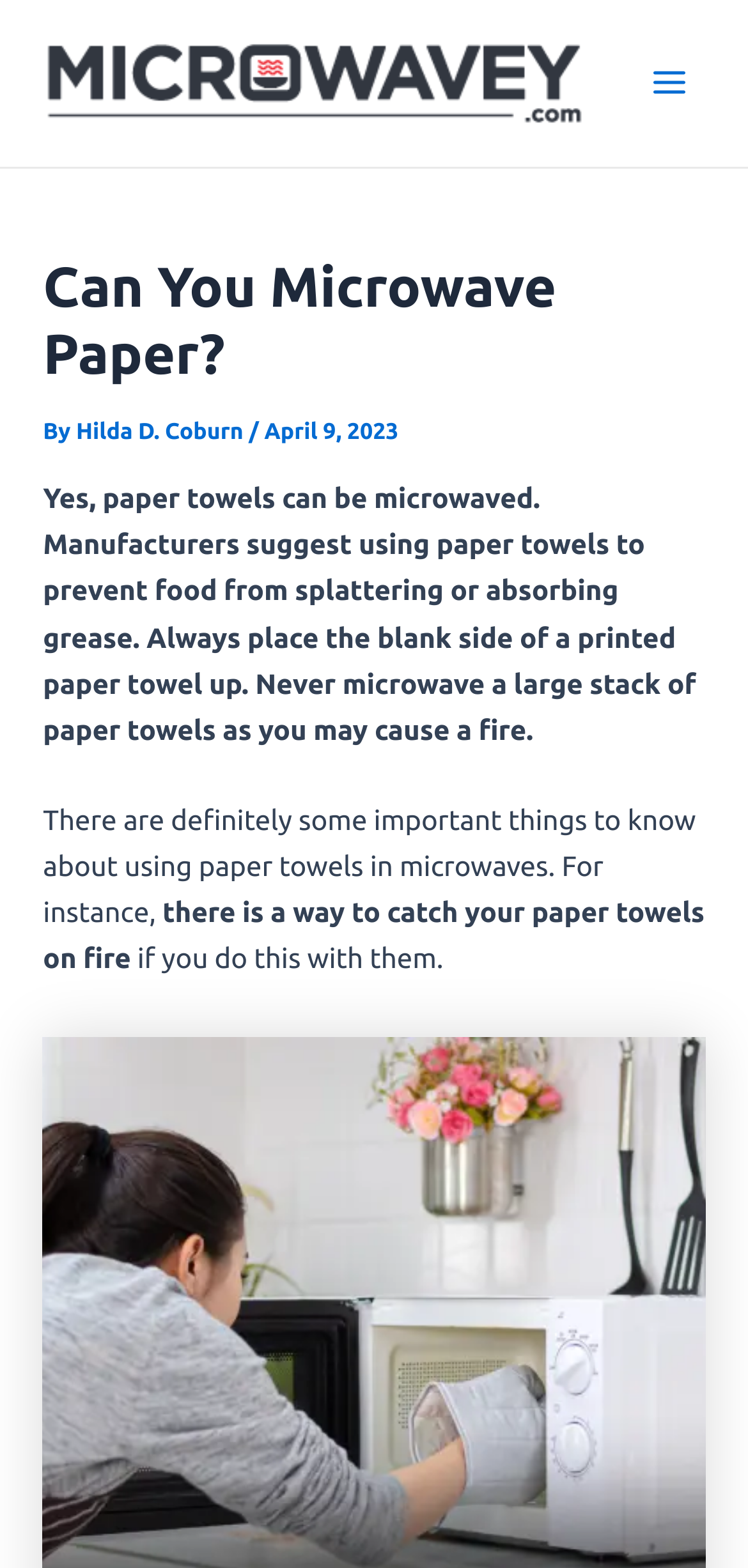What should you avoid when microwaving paper towels?
From the screenshot, provide a brief answer in one word or phrase.

Microwaving a large stack